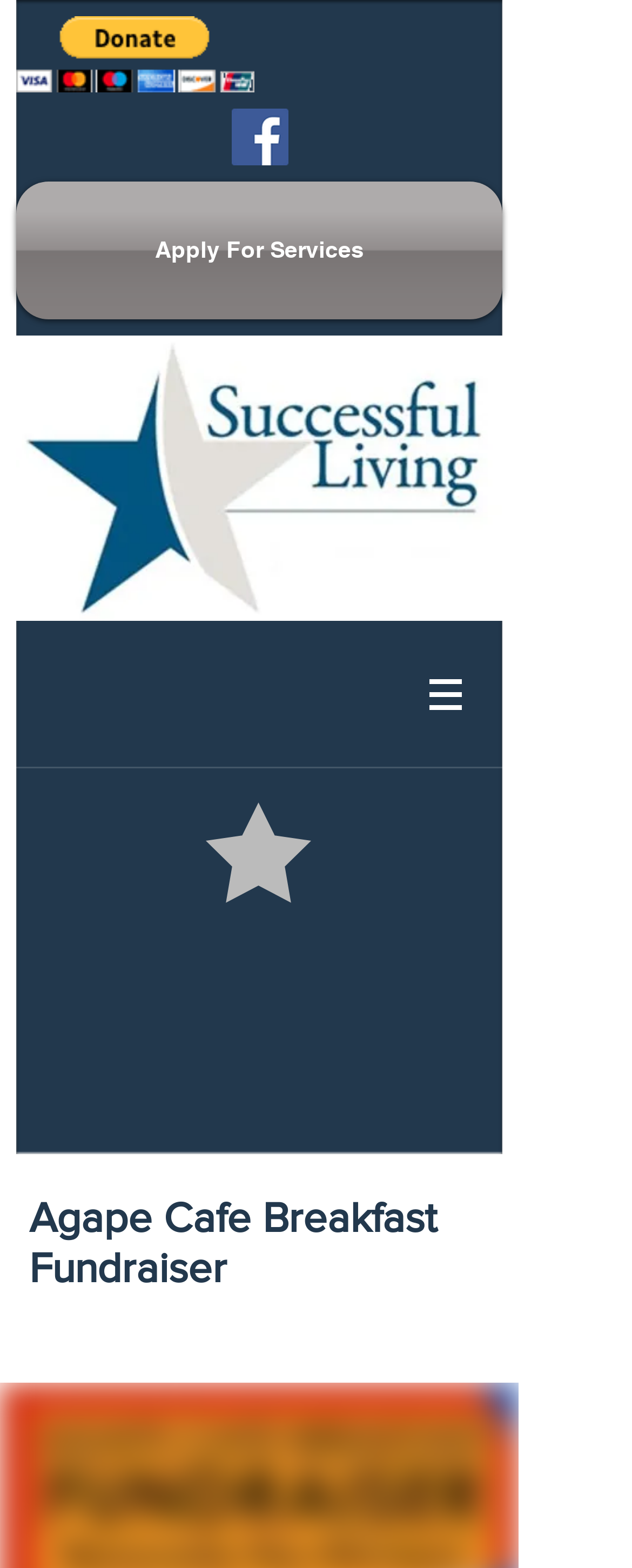Based on the element description, predict the bounding box coordinates (top-left x, top-left y, bottom-right x, bottom-right y) for the UI element in the screenshot: alt="PayPal Button" aria-label="Donate via PayPal"

[0.026, 0.01, 0.403, 0.059]